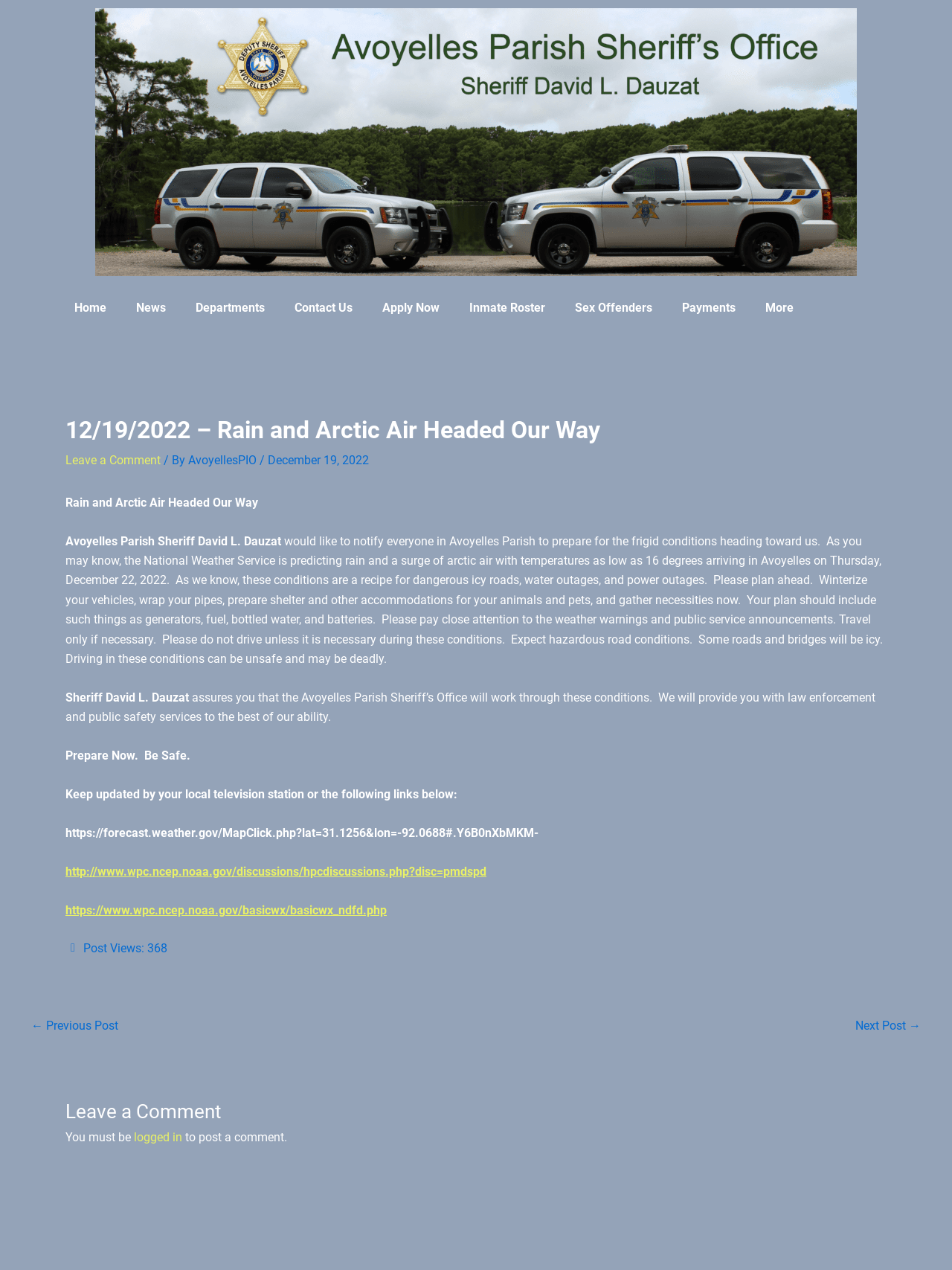Highlight the bounding box coordinates of the element that should be clicked to carry out the following instruction: "Search for Moneybagg Yo". The coordinates must be given as four float numbers ranging from 0 to 1, i.e., [left, top, right, bottom].

None